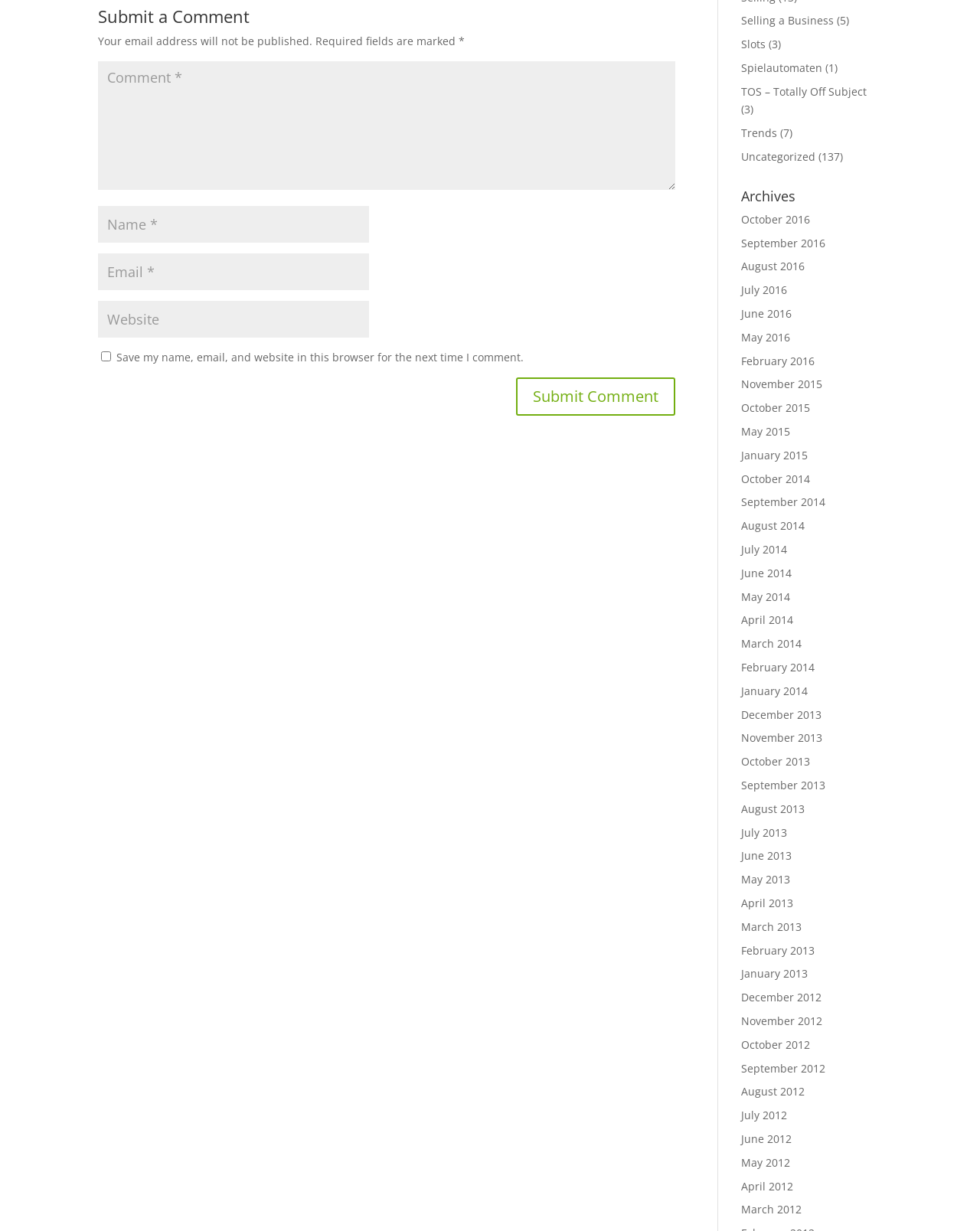Please locate the bounding box coordinates of the element's region that needs to be clicked to follow the instruction: "View the 'Archives' section". The bounding box coordinates should be provided as four float numbers between 0 and 1, i.e., [left, top, right, bottom].

[0.756, 0.154, 0.9, 0.171]